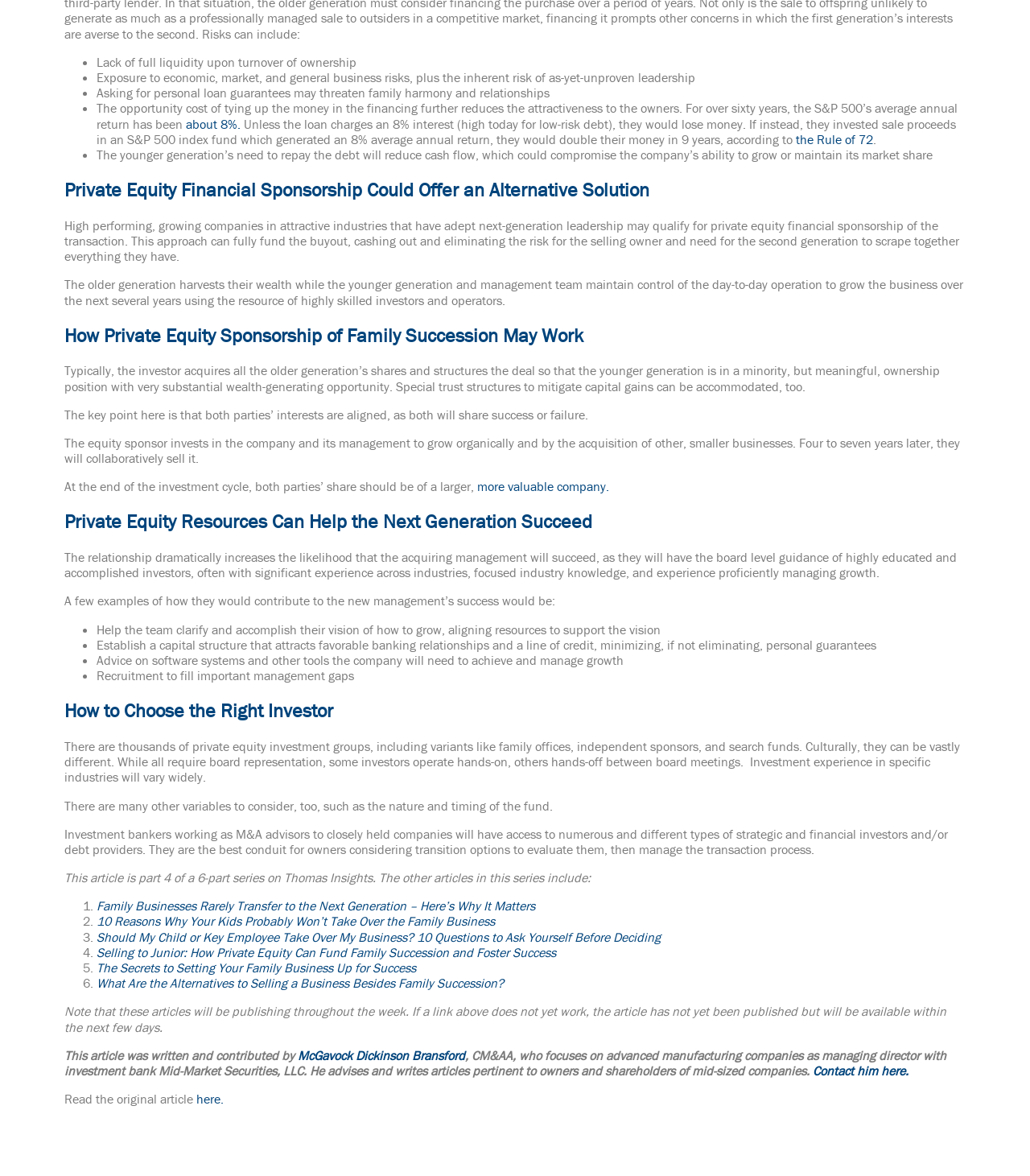Specify the bounding box coordinates for the region that must be clicked to perform the given instruction: "Click on 'about 8%'".

[0.18, 0.098, 0.234, 0.112]